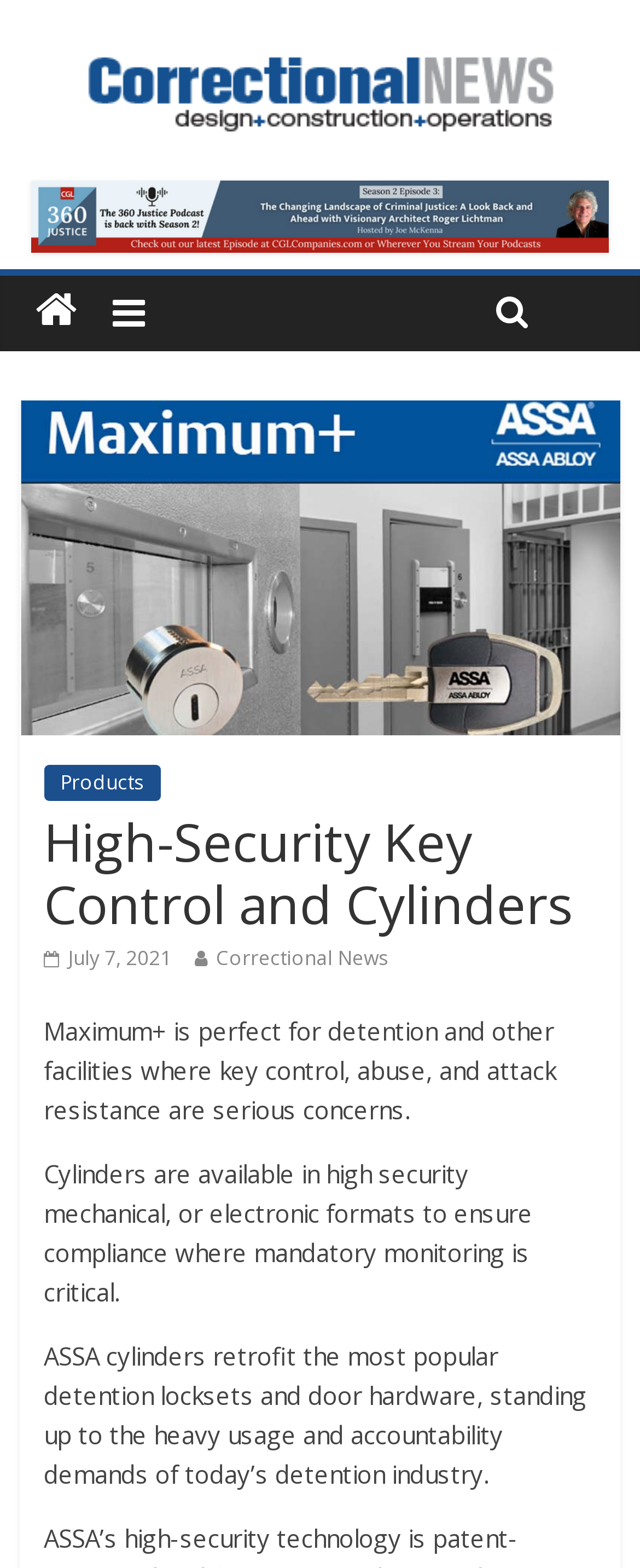What is the date of the article?
Using the information presented in the image, please offer a detailed response to the question.

The date of the article can be found in the middle of the webpage, where it says ' July 7, 2021' in a link element, which is a combination of an icon and a text.